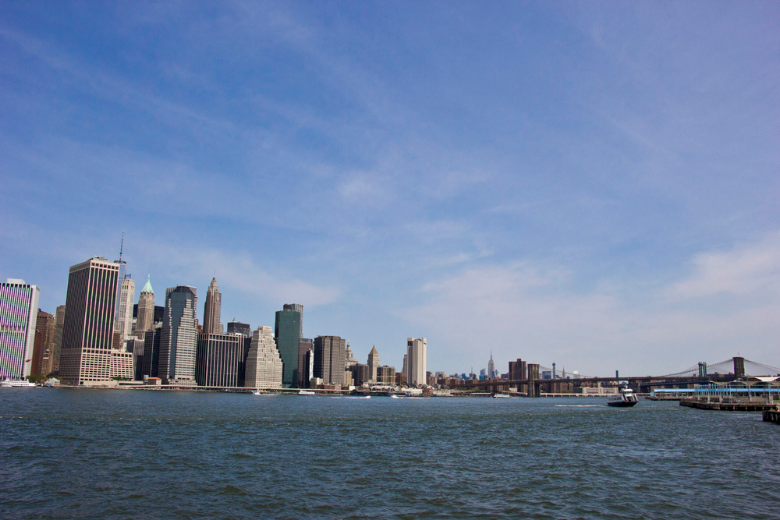Create an extensive caption that includes all significant details of the image.

This stunning view captures the skyline of Manhattan as seen from the East River ferry, showcasing the iconic architecture that defines New York City. In the foreground, the water glimmers under the bright blue sky, while various vessels can be seen navigating the river. Prominent skyscrapers line the horizon, including distinctive buildings with green copper roofs, reflective glass facades, and historical structures that tell the story of the city’s rich history. The Brooklyn Bridge arches gracefully in the distance, connecting the bustling boroughs of Manhattan and Brooklyn. This picturesque scene epitomizes the vibrant energy and allure of New York, inviting visitors to experience all that the city has to offer.